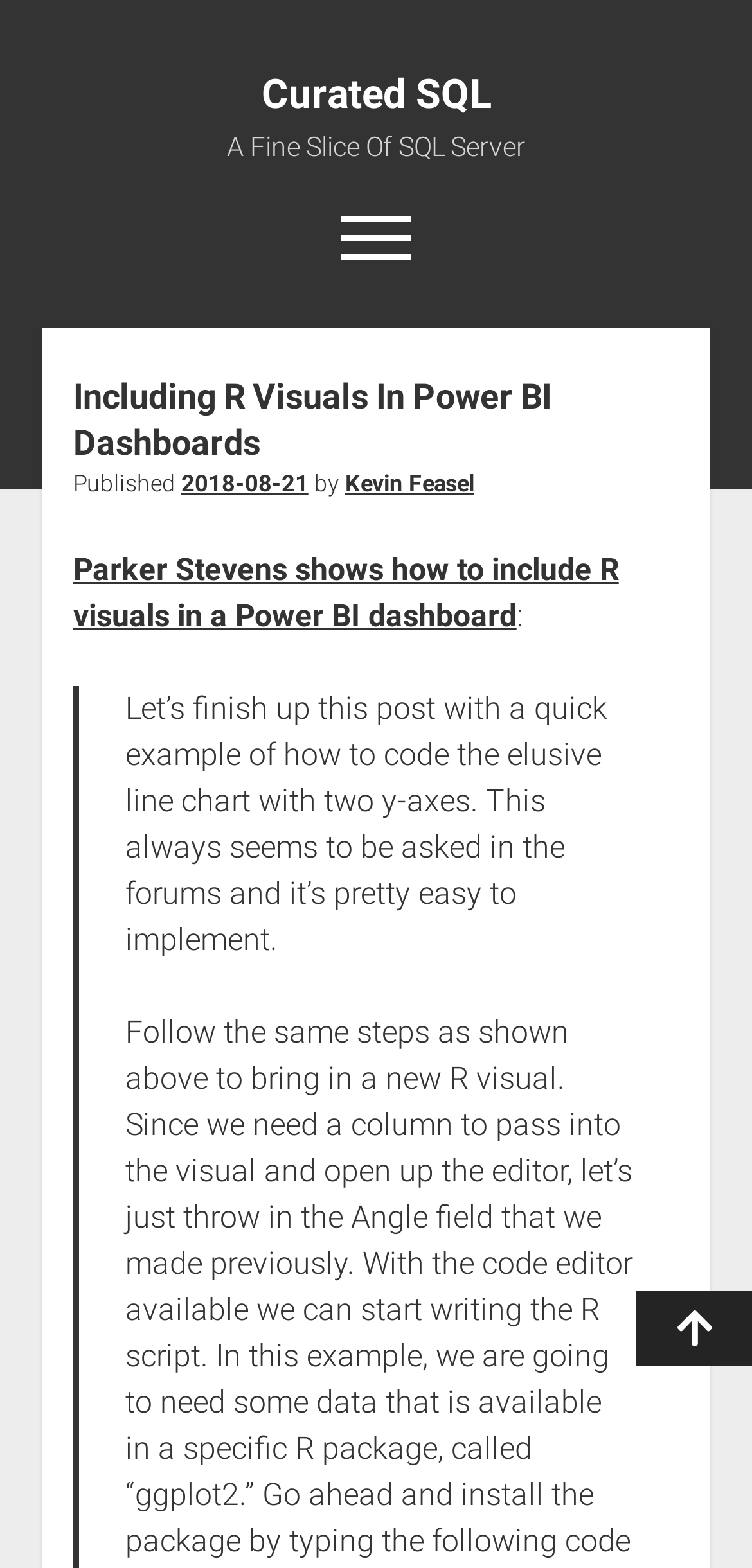Provide the bounding box coordinates for the UI element that is described as: "2018-08-21".

[0.241, 0.3, 0.41, 0.317]